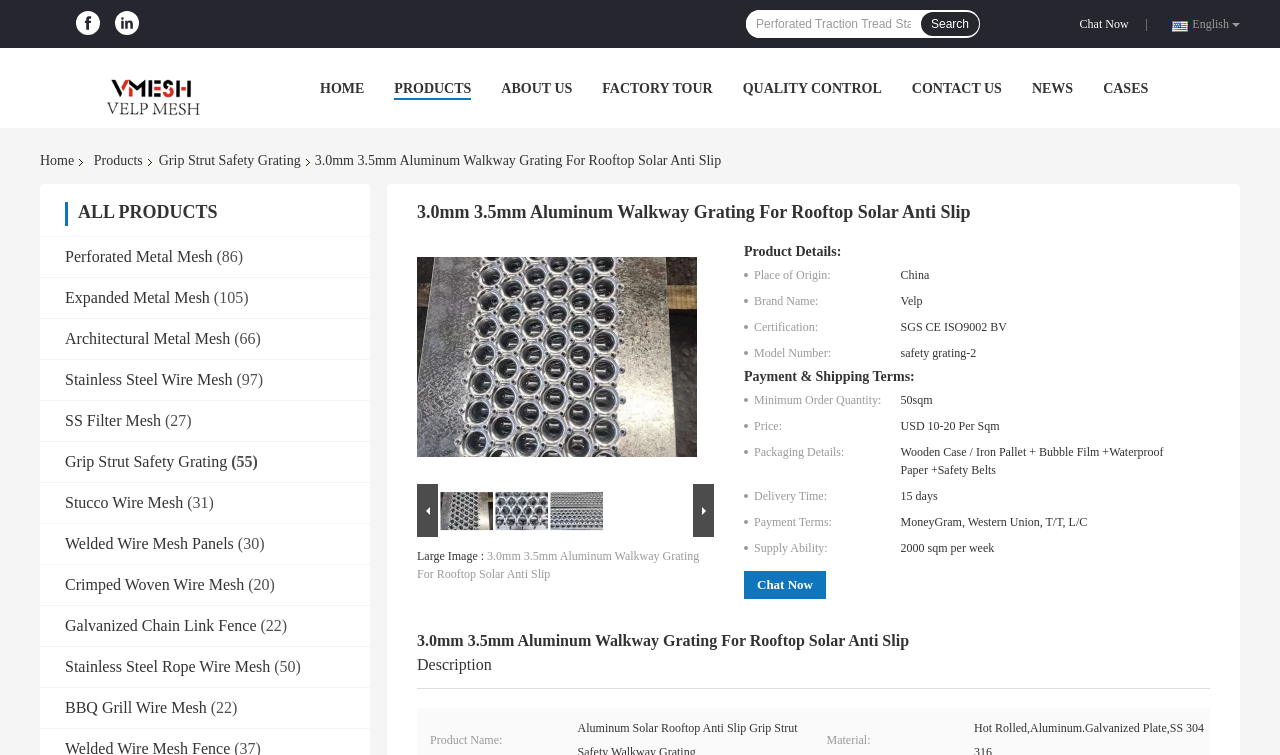Please identify the primary heading on the webpage and return its text.

3.0mm 3.5mm Aluminum Walkway Grating For Rooftop Solar Anti Slip